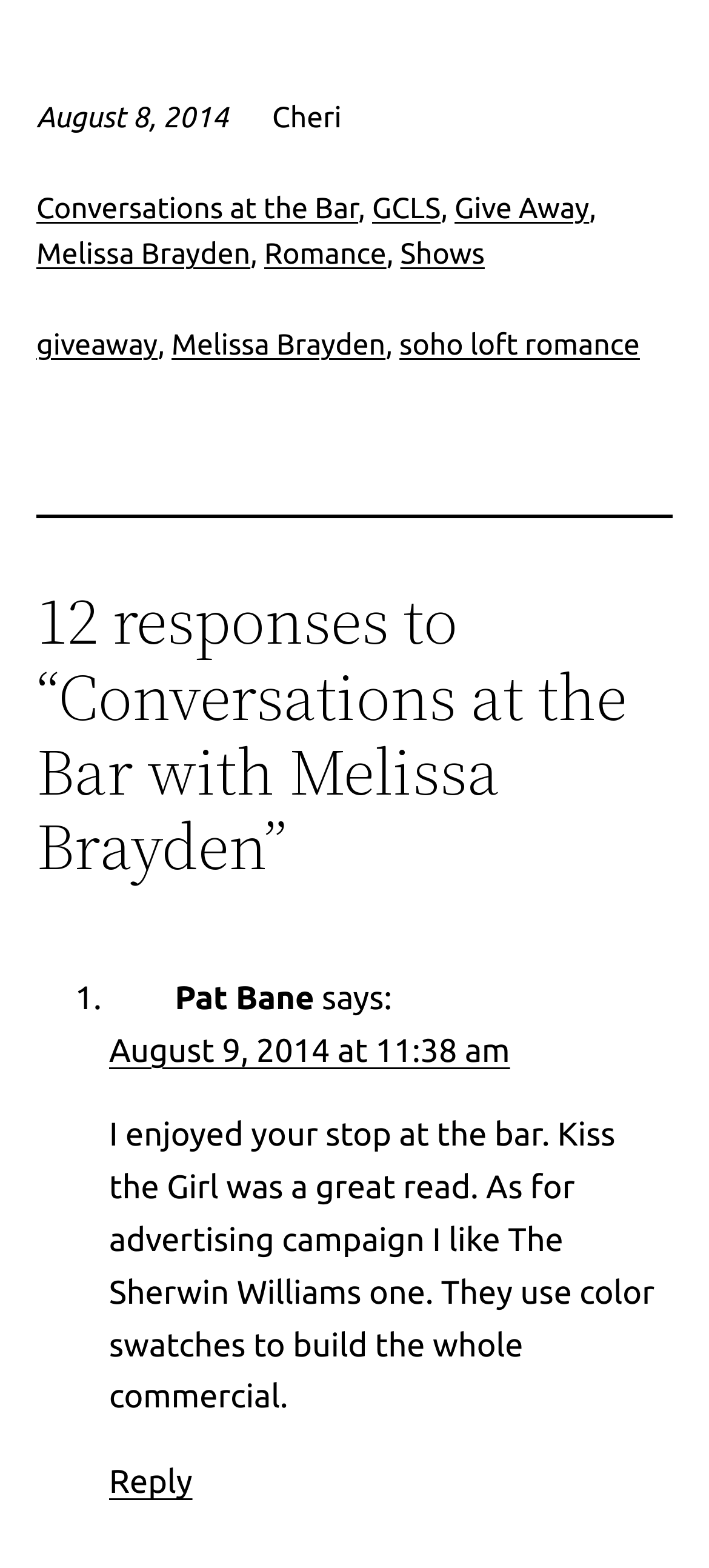Determine the bounding box coordinates of the section to be clicked to follow the instruction: "Send an email to the general email address". The coordinates should be given as four float numbers between 0 and 1, formatted as [left, top, right, bottom].

None